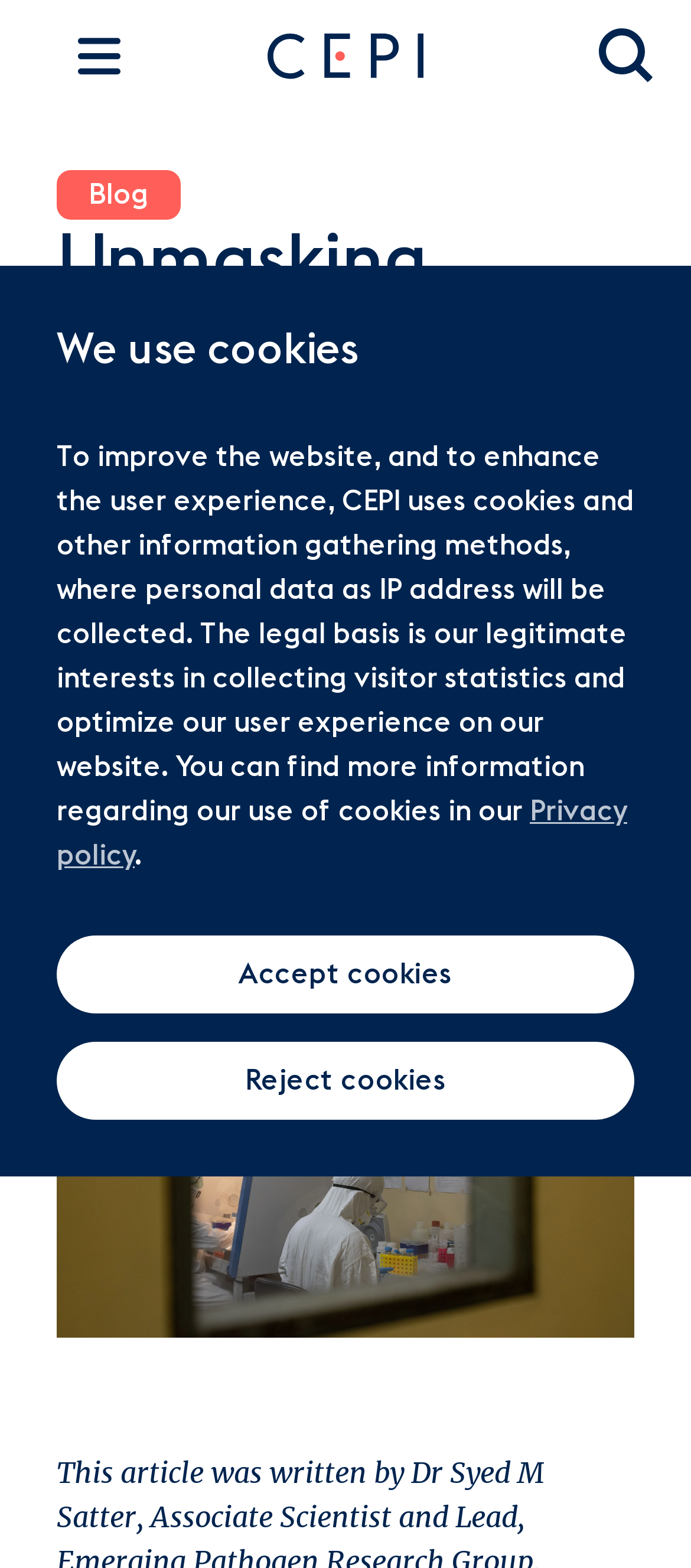Generate a thorough explanation of the webpage's elements.

The webpage is about an article titled "Unmasking Nipah virus on a worldwide quest for insight and defence" by Dr. Syed M Satter, published on September 27th, 2023. At the top, there is a main mobile navigation menu with a button to open the site navigation, and a link to go to the home page. Next to it, there is a search menu with a button to open the search dialogue.

Below the navigation menus, there is a header section with a heading displaying the article title, and a subheading indicating the author's name. The article's publication date is also shown in this section. 

To the right of the header section, there is an image related to the article, taking up a significant portion of the page. 

At the bottom of the page, there is a dialog box with a heading "We use cookies" and a paragraph explaining CEPI's use of cookies to improve the website and user experience. The dialog box also contains a link to the privacy policy and two buttons to accept or reject cookies.

Overall, the webpage is focused on presenting the article, with supporting elements such as navigation menus, search functionality, and a cookie policy notice.